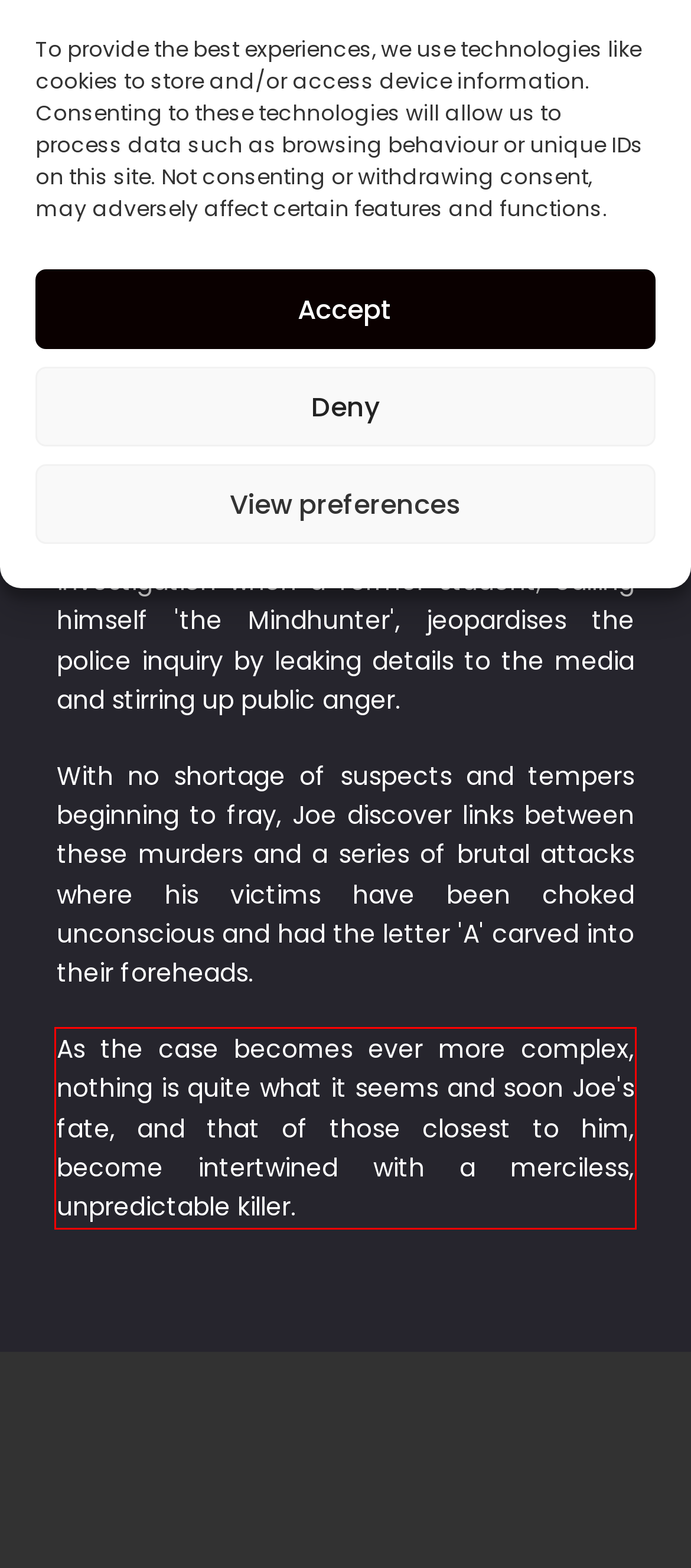Identify and transcribe the text content enclosed by the red bounding box in the given screenshot.

As the case becomes ever more complex, nothing is quite what it seems and soon Joe's fate, and that of those closest to him, become intertwined with a merciless, unpredictable killer.